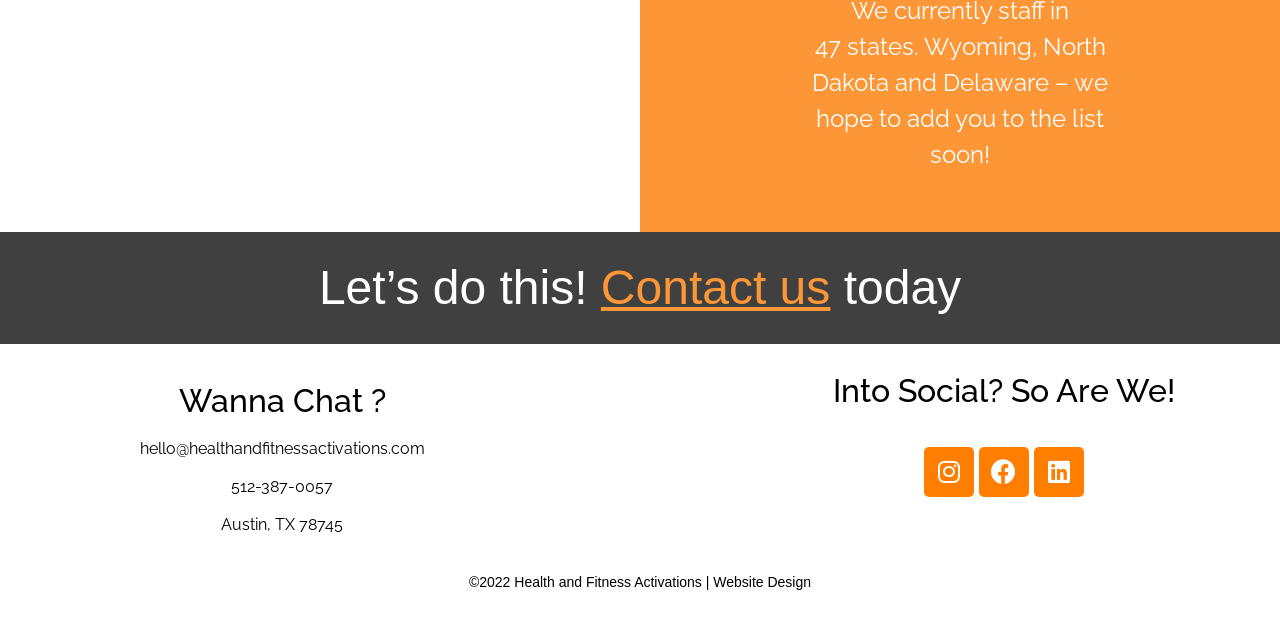Based on the element description hello@healthandfitnessactivations.com, identify the bounding box of the UI element in the given webpage screenshot. The coordinates should be in the format (top-left x, top-left y, bottom-right x, bottom-right y) and must be between 0 and 1.

[0.109, 0.711, 0.332, 0.741]